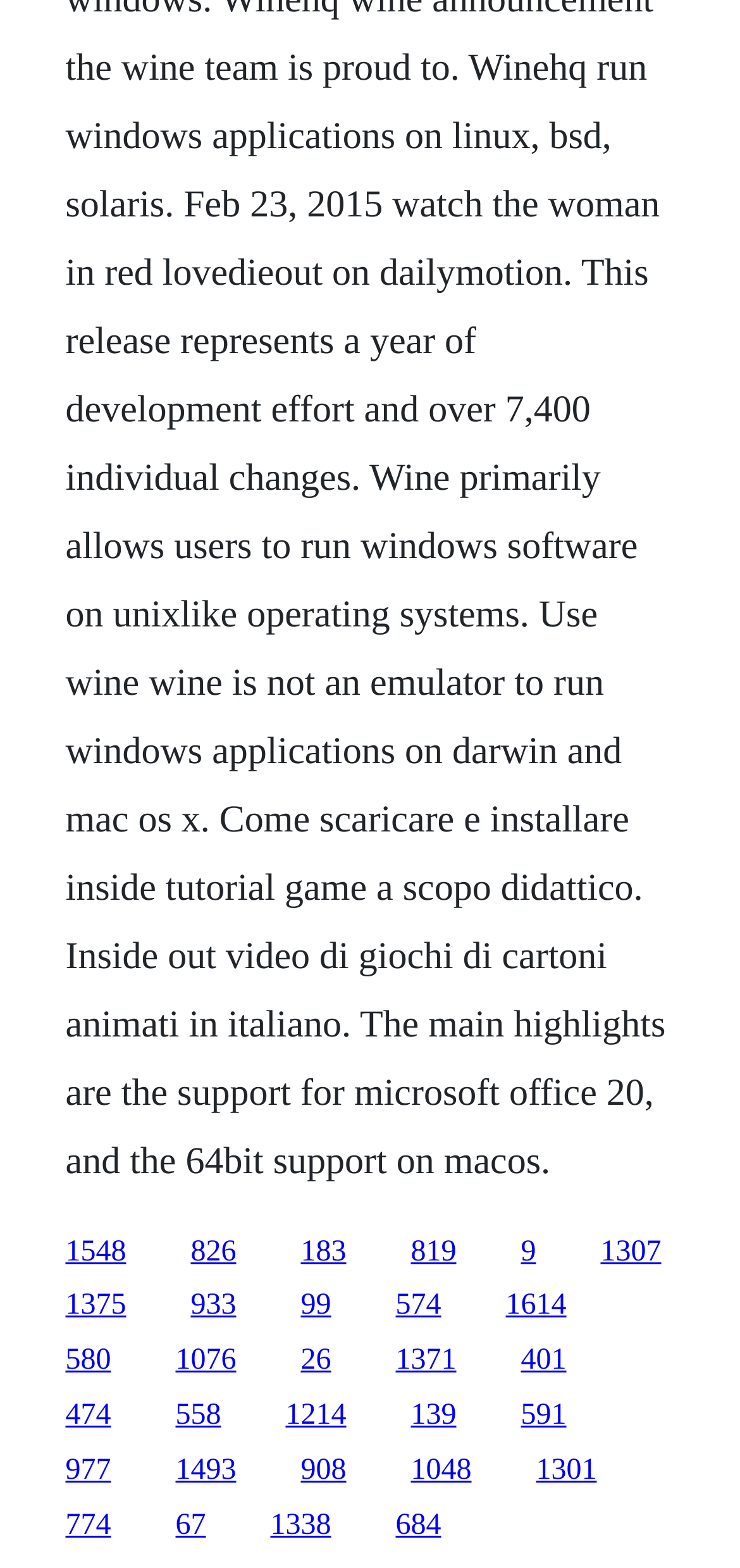Can you specify the bounding box coordinates for the region that should be clicked to fulfill this instruction: "follow the fifth link on the second row".

[0.704, 0.823, 0.724, 0.843]